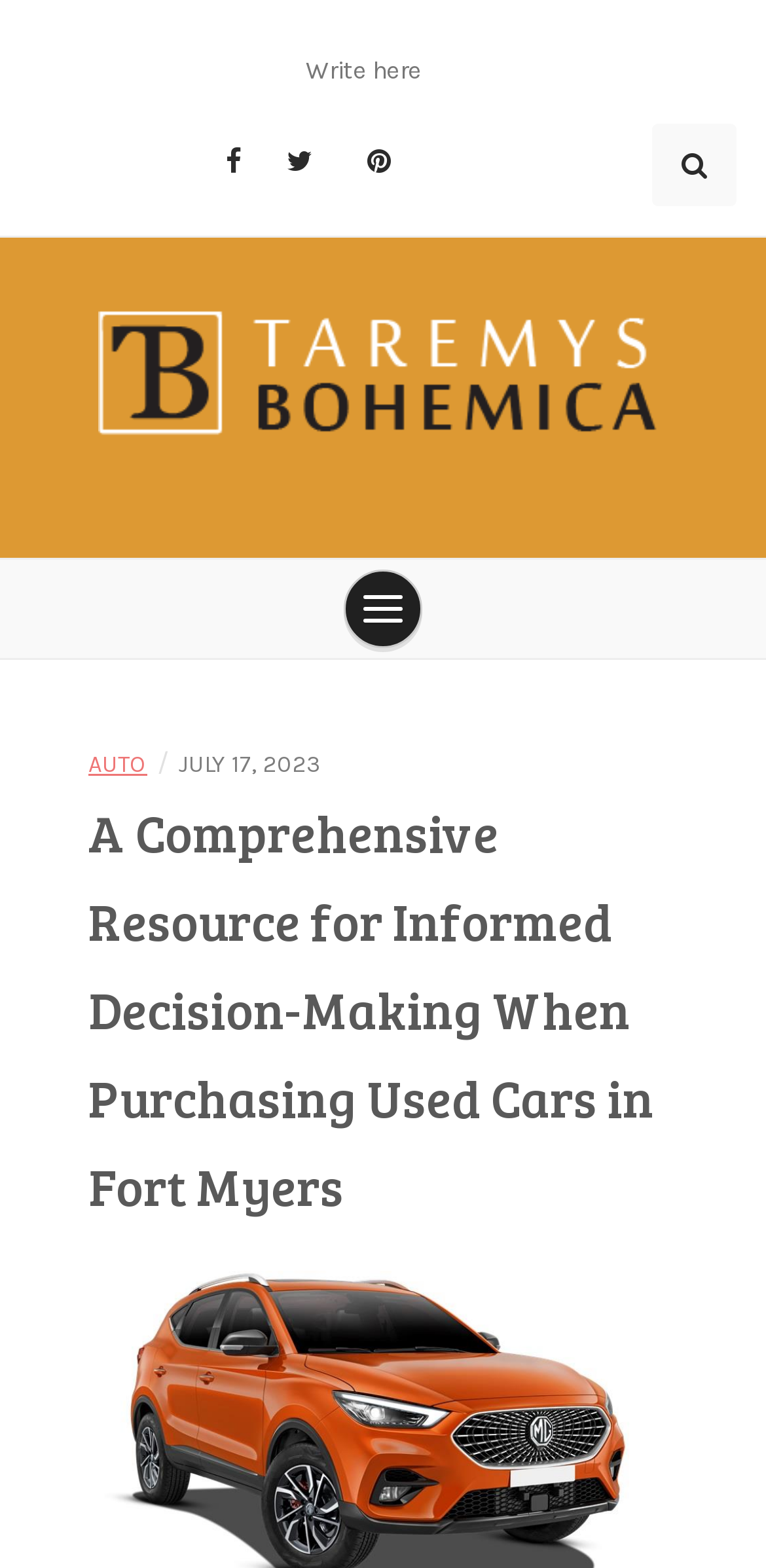Determine the main heading of the webpage and generate its text.

A Comprehensive Resource for Informed Decision-Making When Purchasing Used Cars in Fort Myers